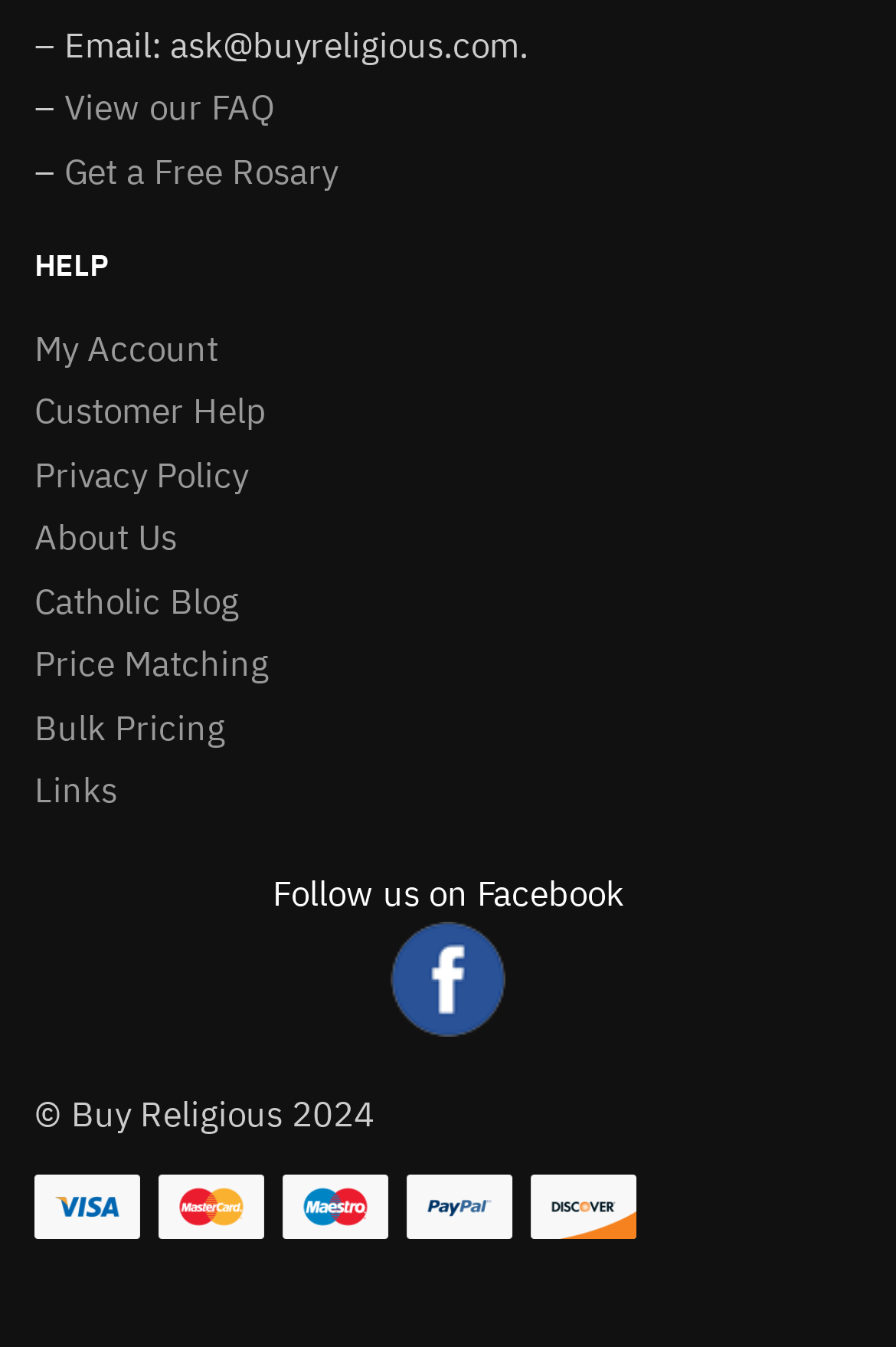Can you give a comprehensive explanation to the question given the content of the image?
What year is the copyright for Buy Religious?

The copyright year can be found at the bottom of the webpage, where it says '© Buy Religious 2024'.